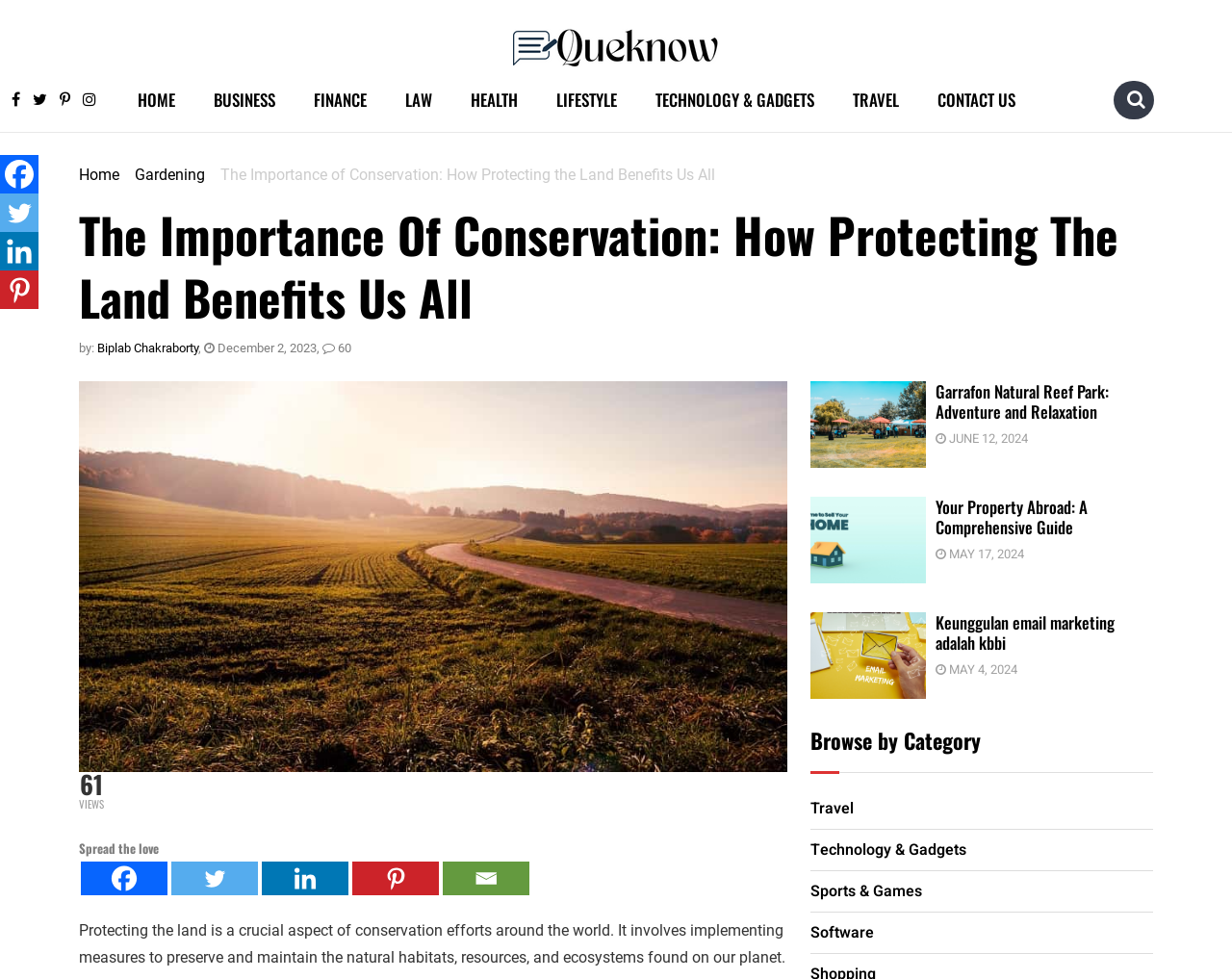Find the coordinates for the bounding box of the element with this description: "Lifestyle".

[0.436, 0.077, 0.516, 0.127]